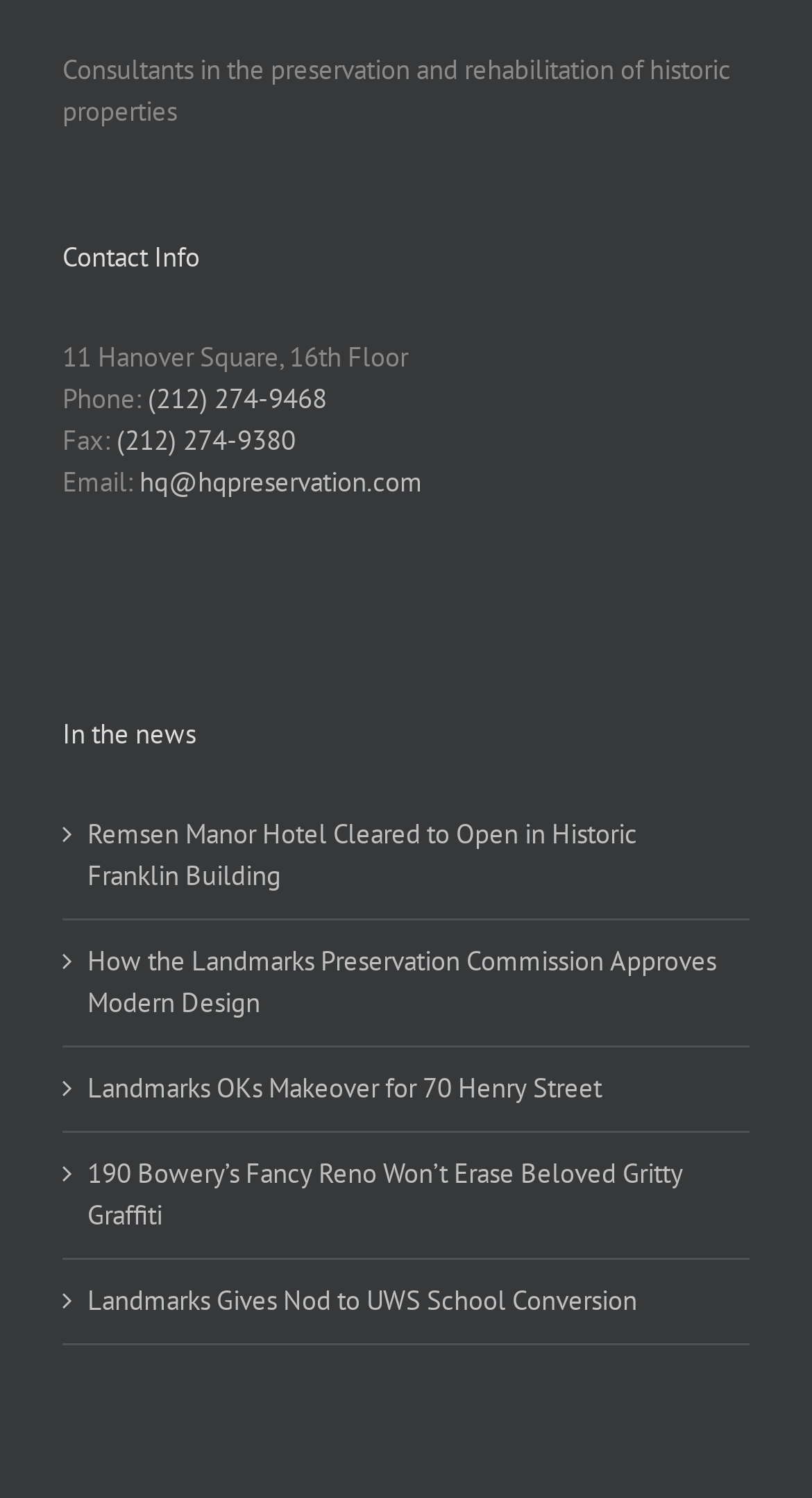Use one word or a short phrase to answer the question provided: 
What is the address of the company?

11 Hanover Square, 16th Floor